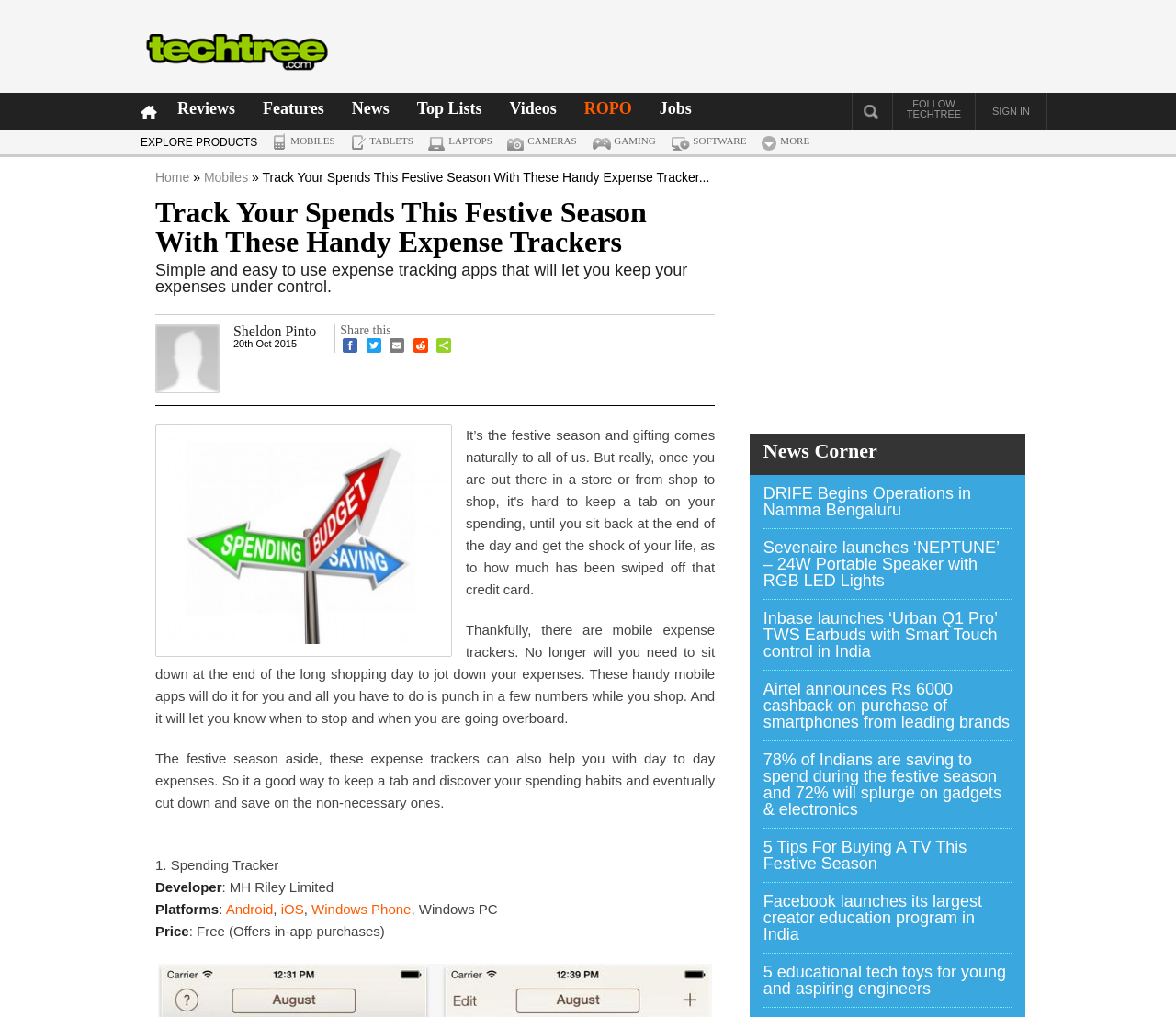How many expense trackers are mentioned in the article?
Answer the question in as much detail as possible.

The article mentions 'Spending Tracker' as one of the expense trackers, and it is likely that there are more mentioned in the article, but the exact number is not specified.